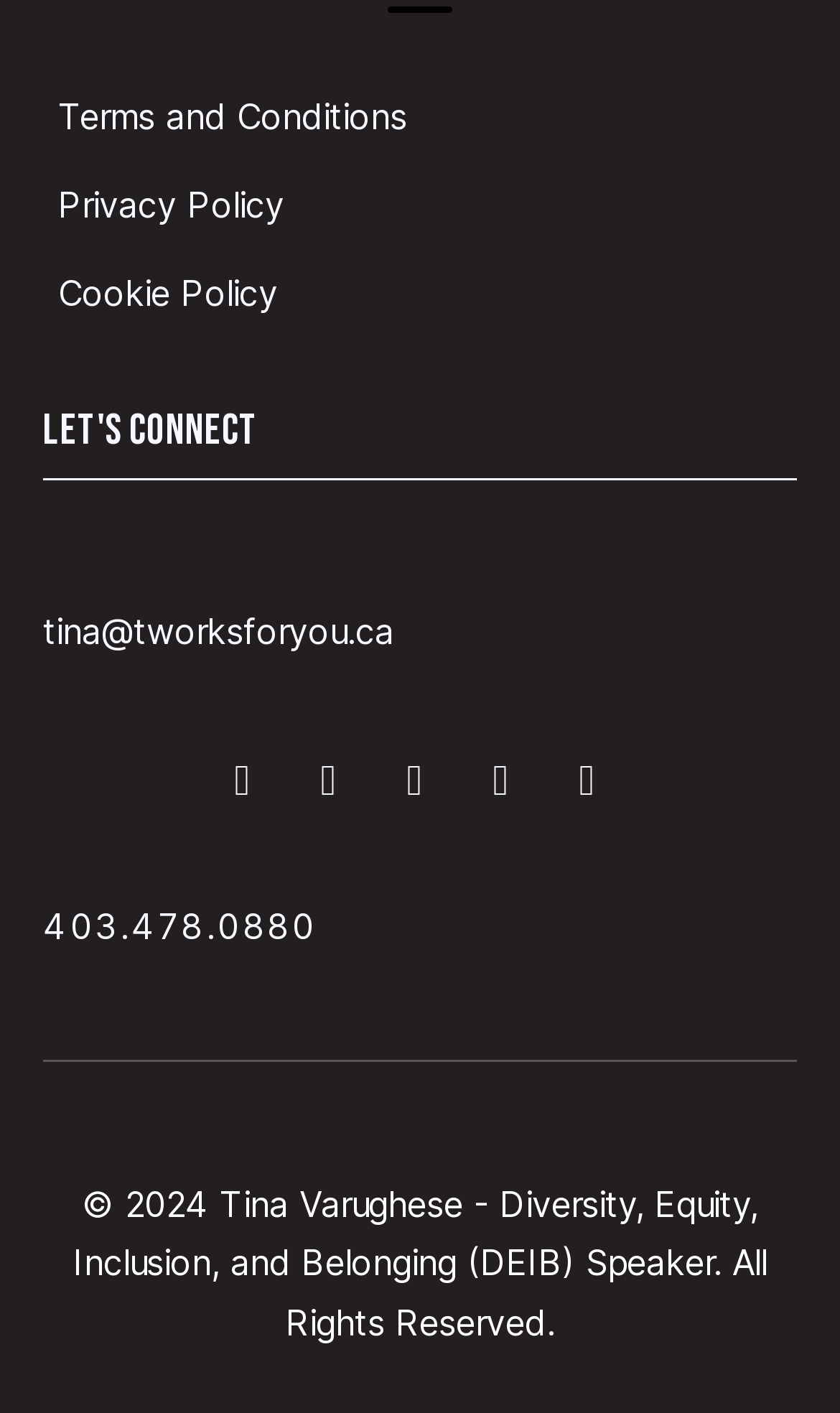Based on the description "Privacy Policy", find the bounding box of the specified UI element.

[0.051, 0.115, 0.949, 0.177]